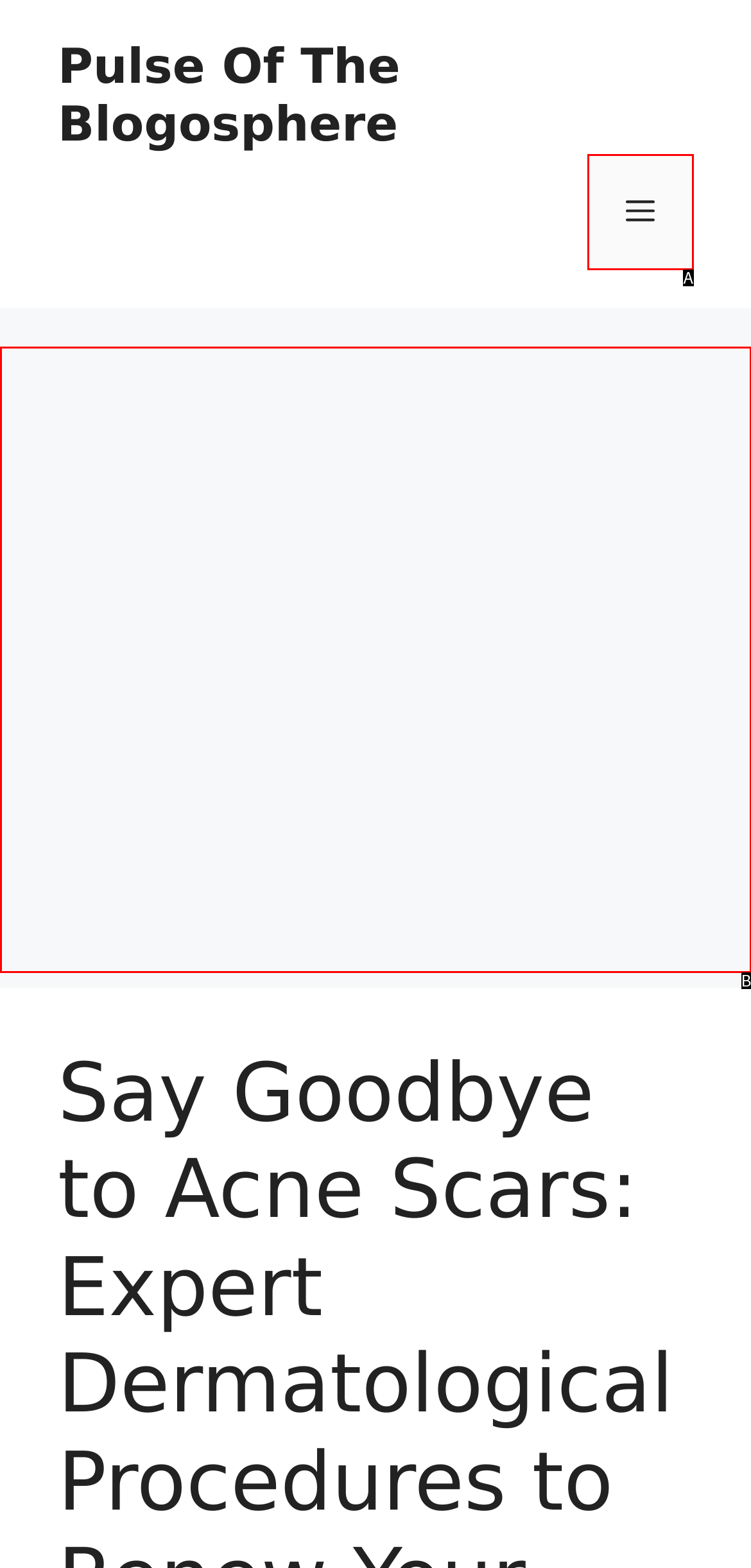Tell me which one HTML element best matches the description: TrustedStandard@growthco.uk
Answer with the option's letter from the given choices directly.

None